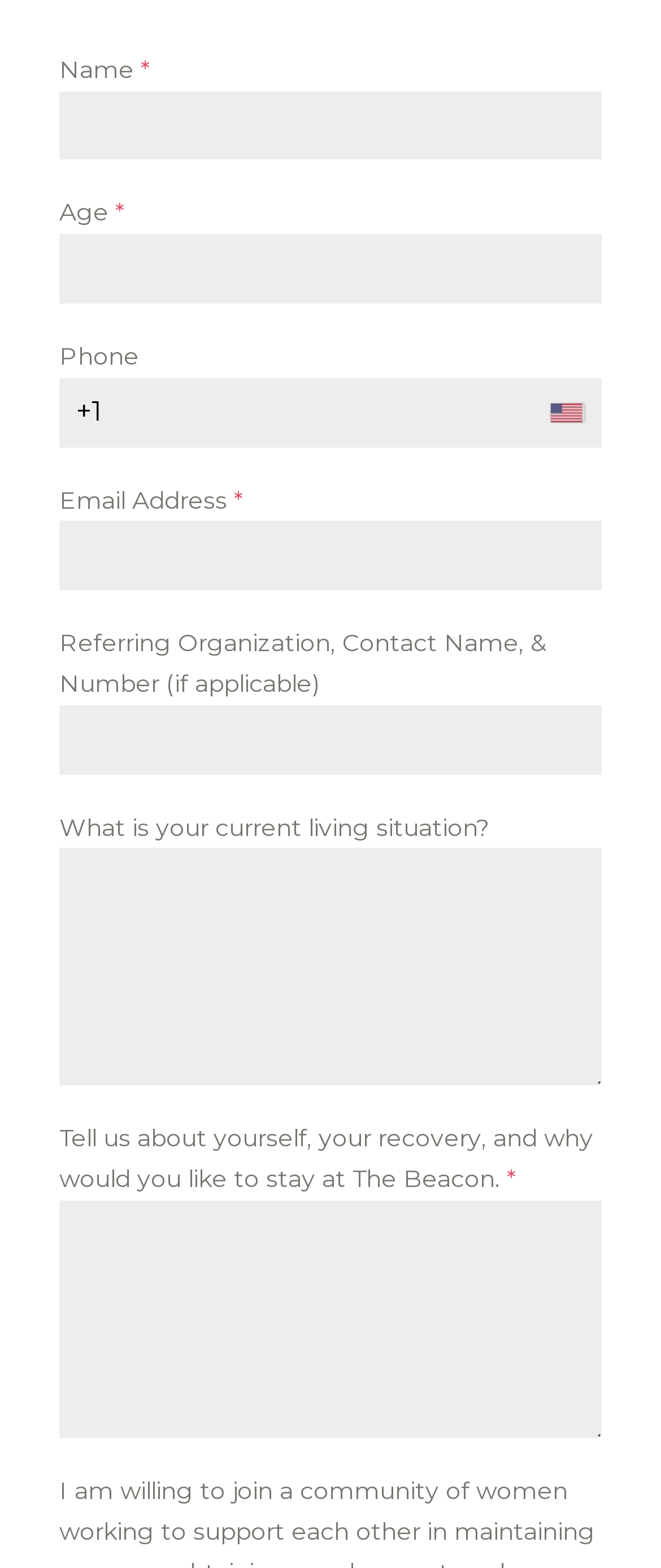What is the first required field?
Provide a concise answer using a single word or phrase based on the image.

Name